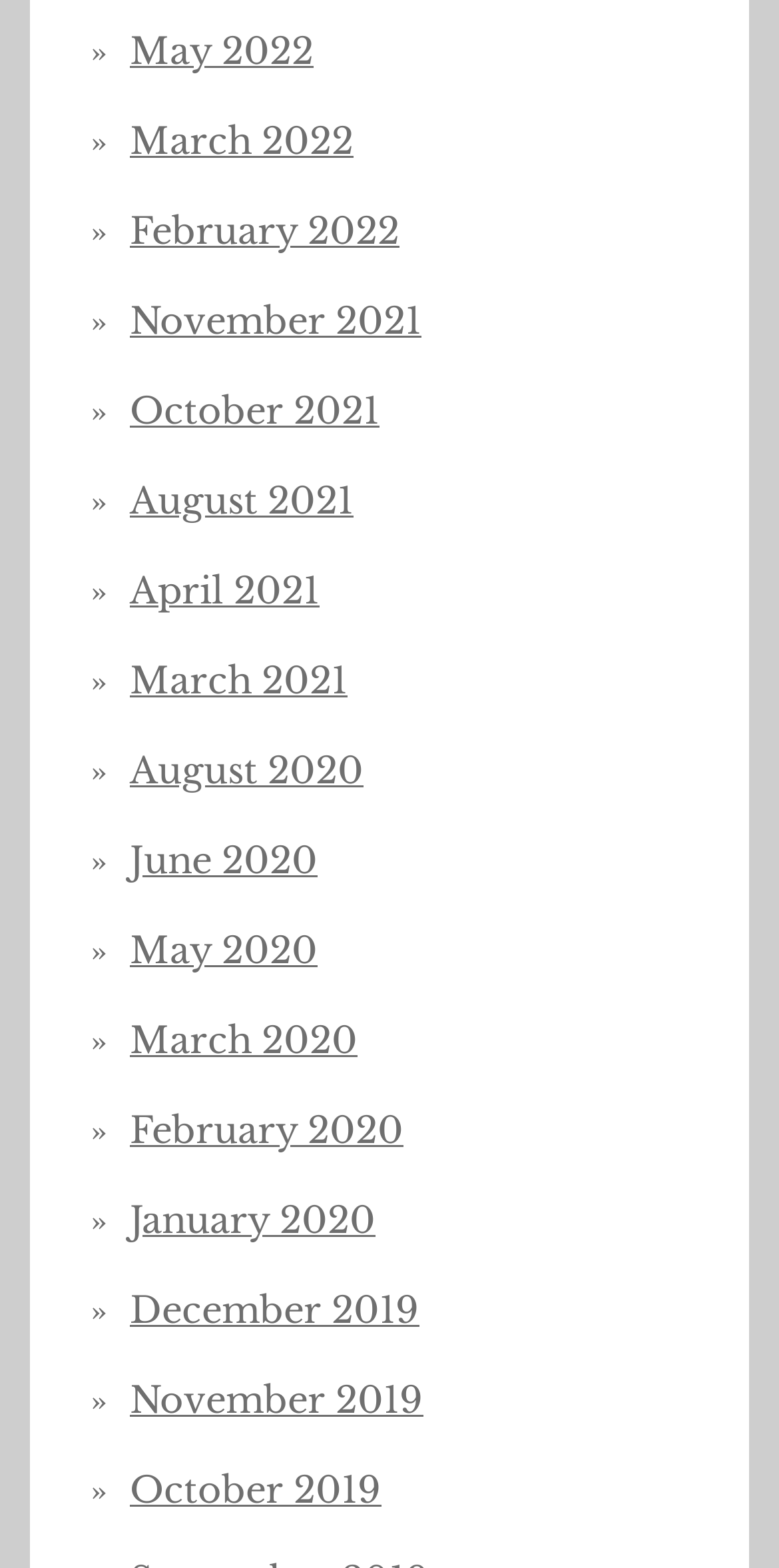Give a one-word or short-phrase answer to the following question: 
What is the time period covered by the links?

2019-2022